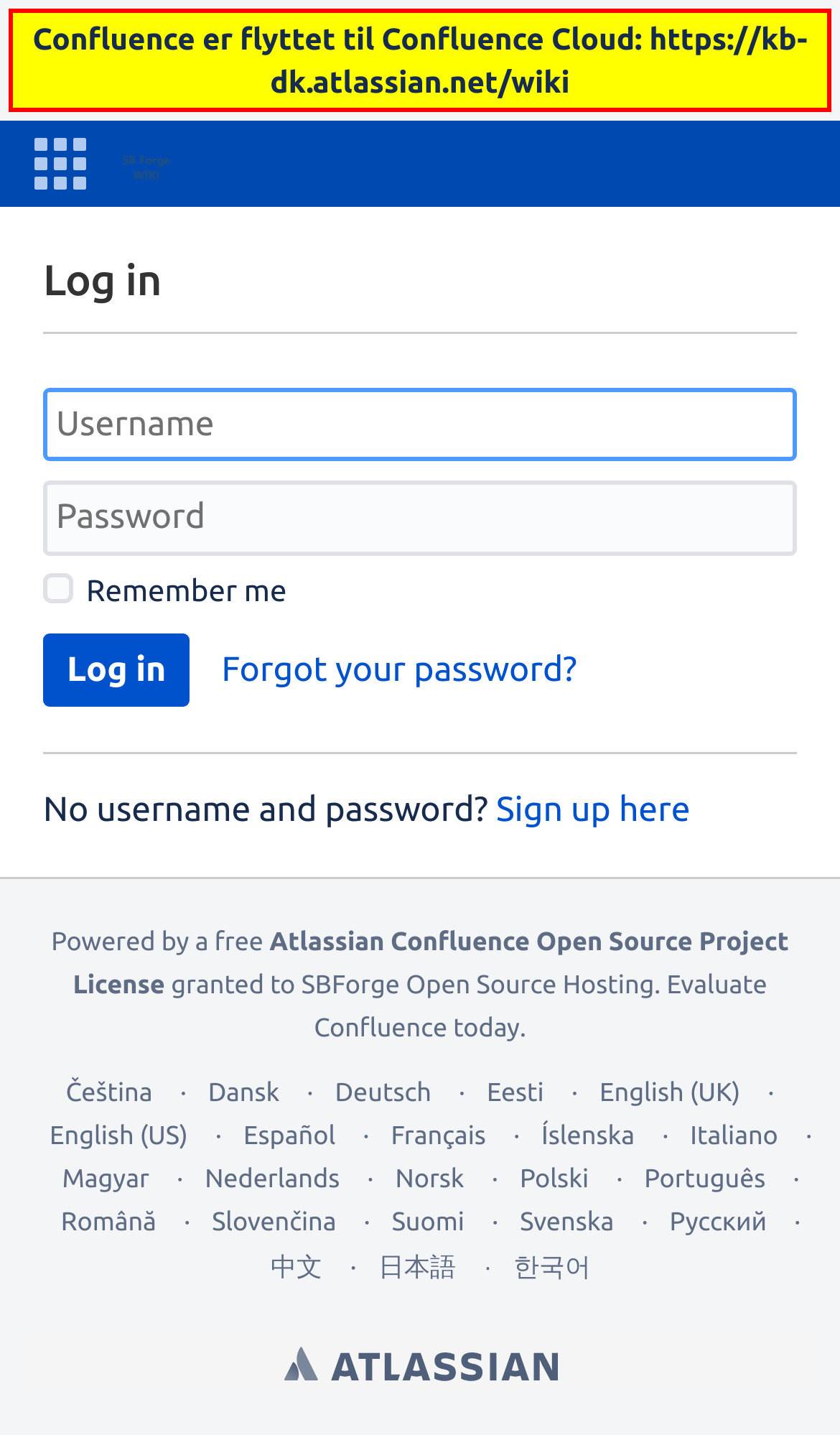Pinpoint the bounding box coordinates of the clickable area necessary to execute the following instruction: "Click the Forgot your password? link". The coordinates should be given as four float numbers between 0 and 1, namely [left, top, right, bottom].

[0.261, 0.442, 0.689, 0.494]